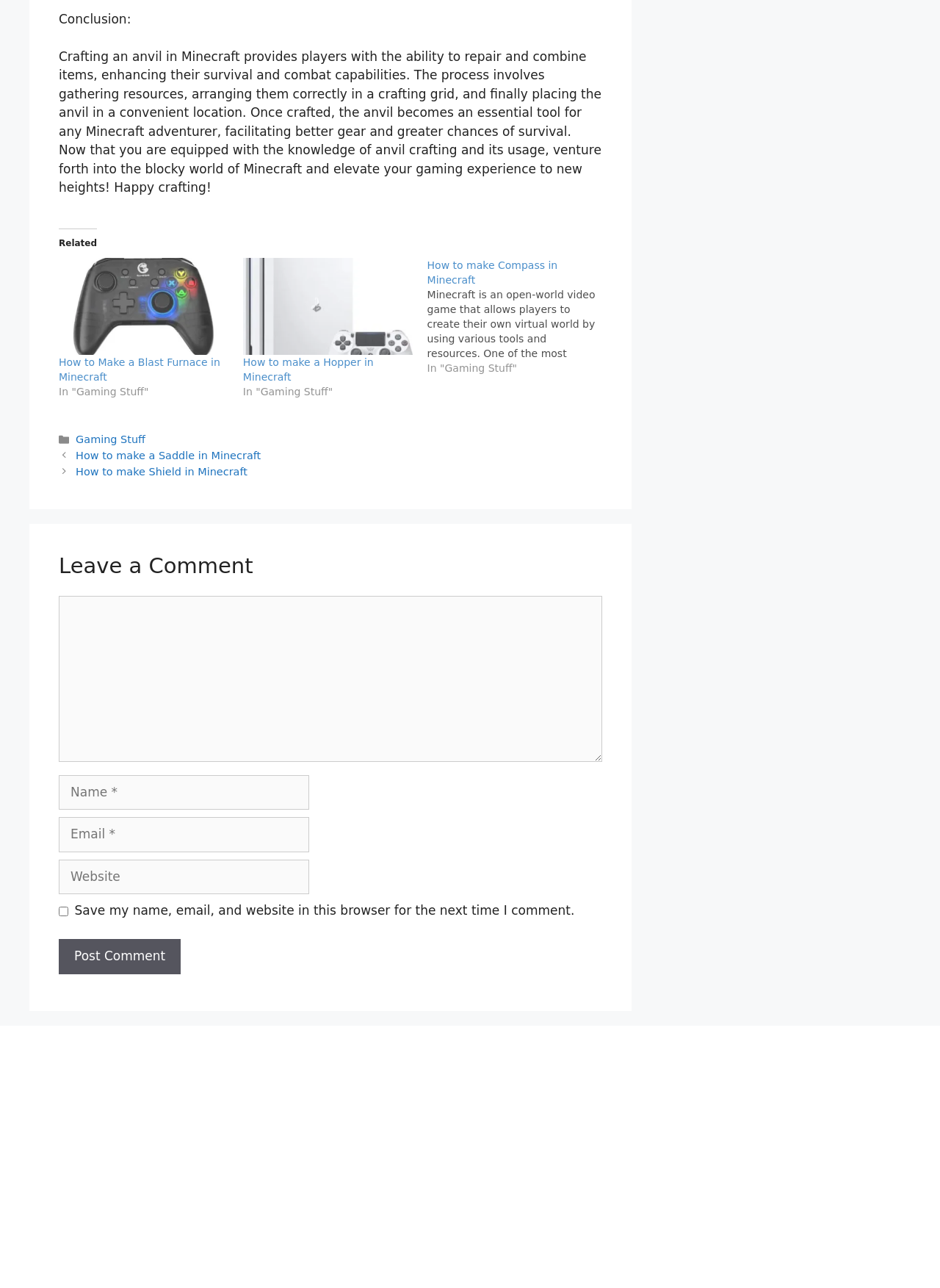Locate the bounding box coordinates of the area where you should click to accomplish the instruction: "Click on 'Post Comment'".

[0.062, 0.729, 0.192, 0.756]